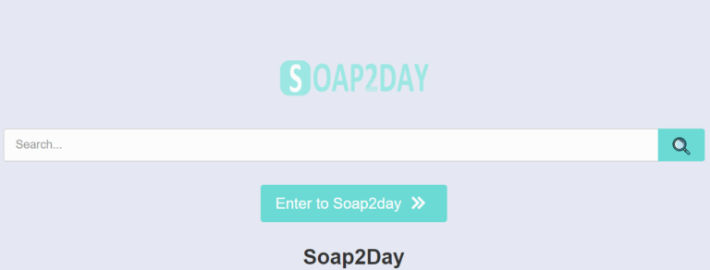Please provide a comprehensive answer to the question based on the screenshot: What is the purpose of the search bar?

The search bar is designed with a placeholder text prompting users to input their queries, indicating that its purpose is to allow users to search for their favorite movies or shows on the Soap2Day website.